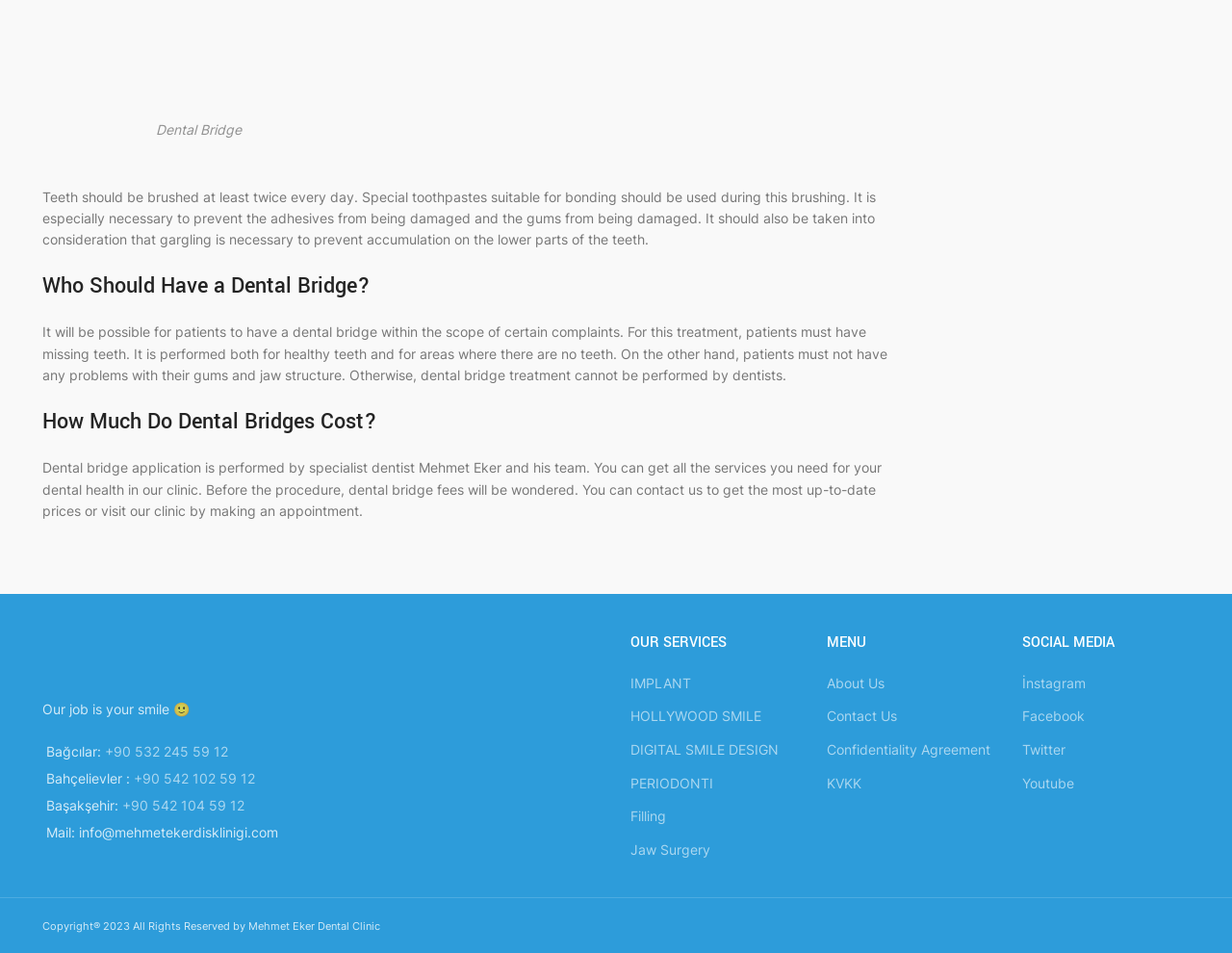What services does the dental clinic offer?
Please analyze the image and answer the question with as much detail as possible.

I found the services offered by the dental clinic by looking at the link elements with the text 'IMPLANT', 'HOLLYWOOD SMILE', 'DIGITAL SMILE DESIGN', etc. These elements are located in the 'OUR SERVICES' section of the webpage and are clearly labeled as services provided by the clinic.